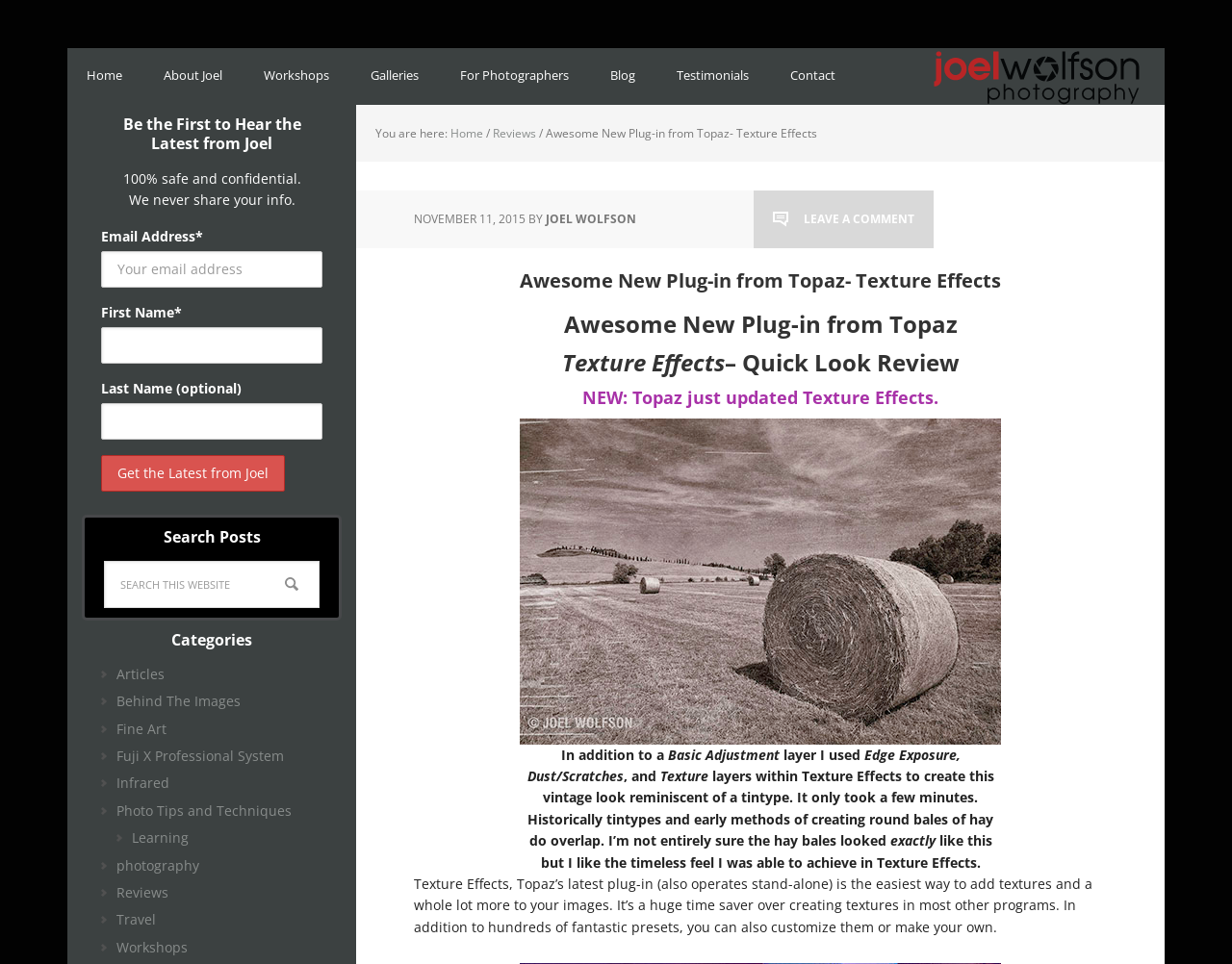What is the name of the photographic artist?
Look at the image and construct a detailed response to the question.

I found the answer by looking at the navigation menu at the top of the webpage, where it says 'Joel Wolfson Photographic Artist'. This suggests that Joel Wolfson is the photographic artist behind this website.